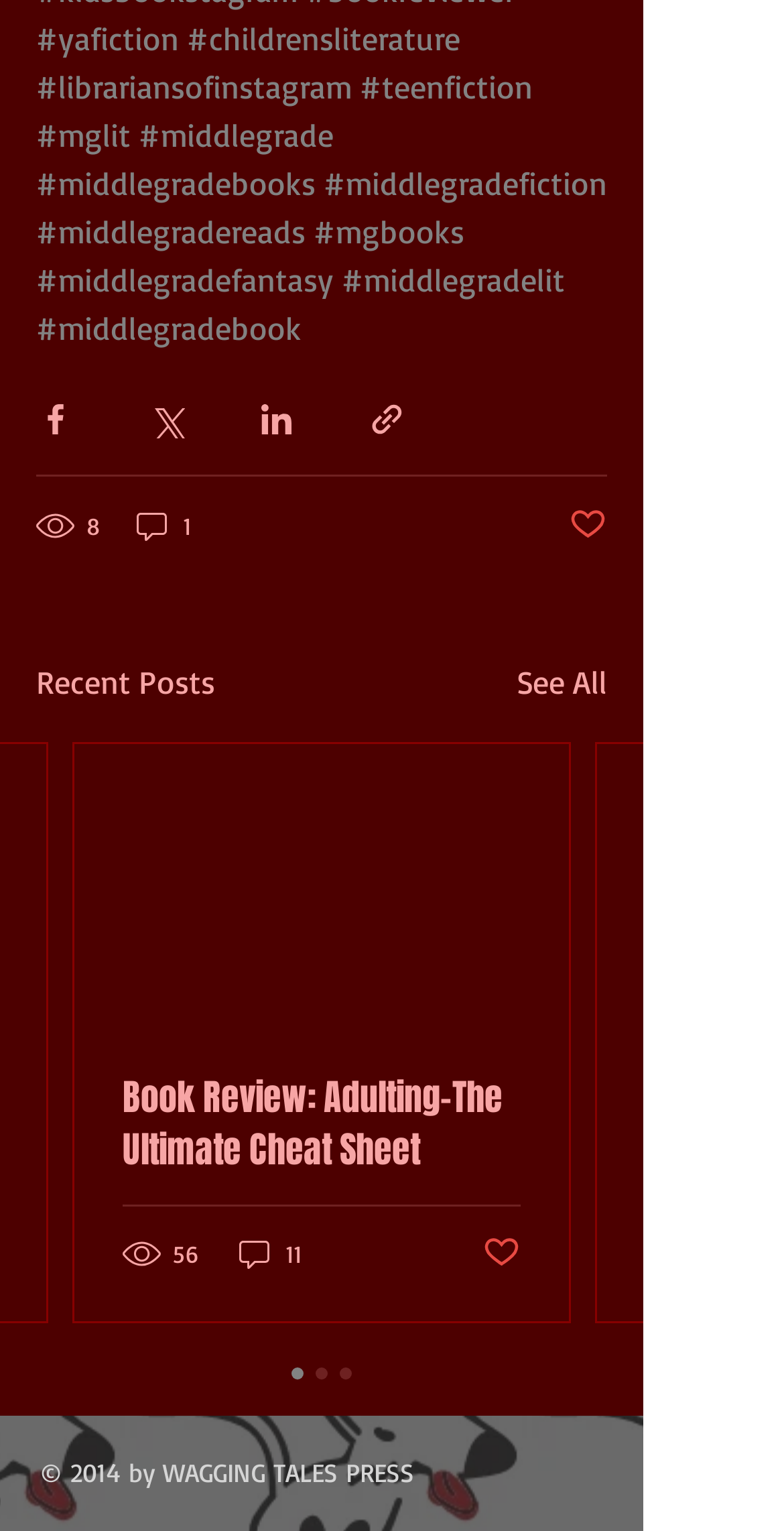Answer this question using a single word or a brief phrase:
How many views does the post 'Book Review: Adulting-The Ultimate Cheat Sheet' have?

56 views